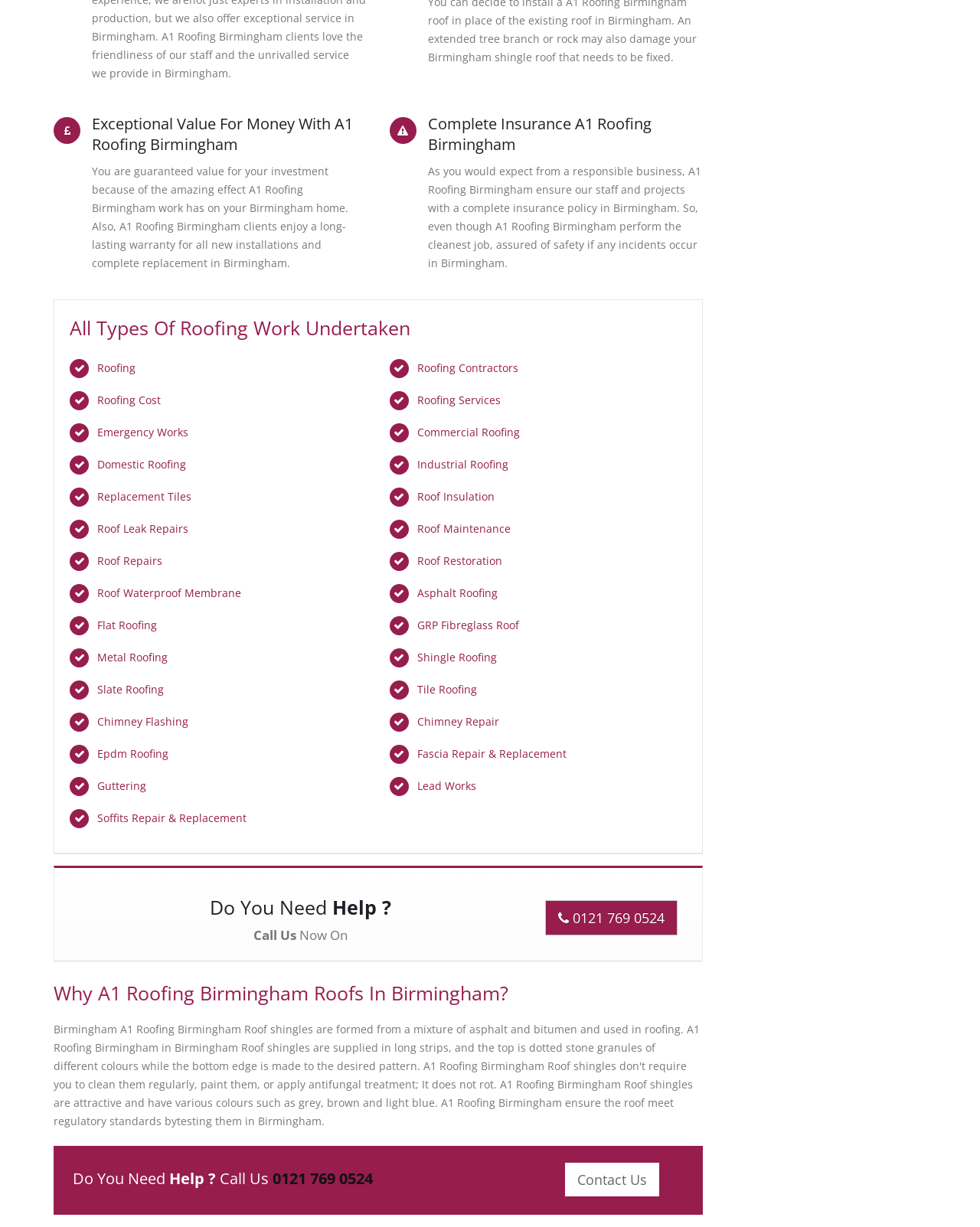What types of roofing work does A1 Roofing Birmingham undertake?
Could you answer the question with a detailed and thorough explanation?

The heading 'All Types Of Roofing Work Undertaken' suggests that A1 Roofing Birmingham provides a wide range of roofing services, which is further supported by the various links on the page, such as 'Roofing', 'Roofing Cost', 'Emergency Works', and others.